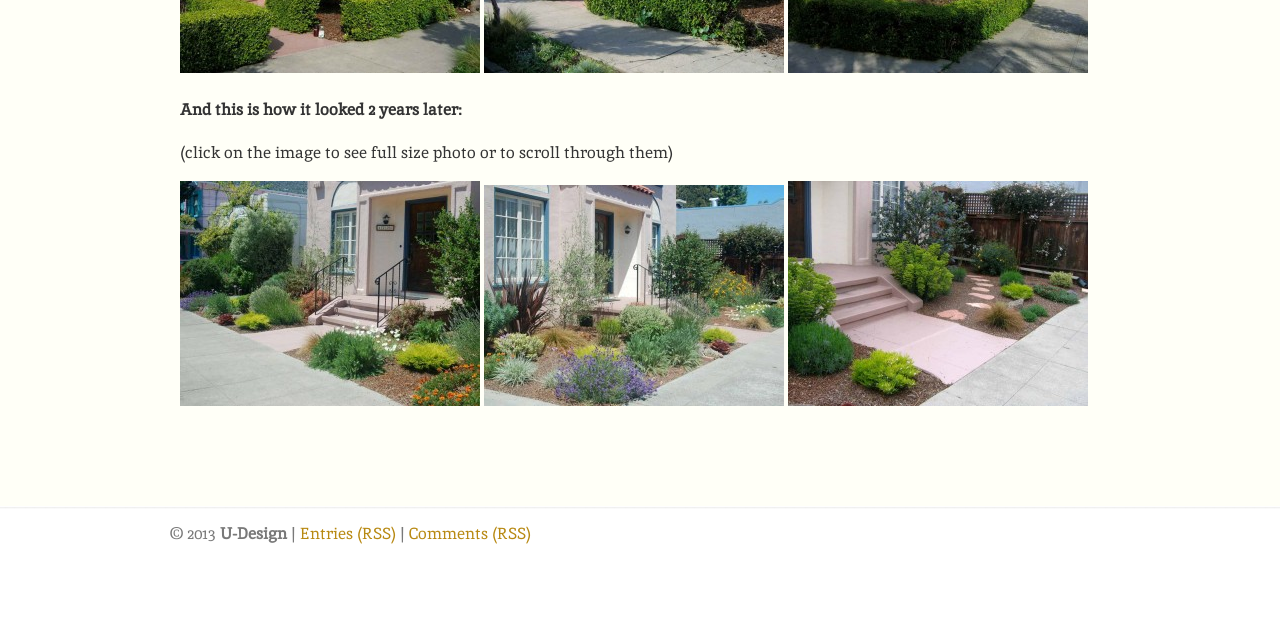Extract the bounding box coordinates of the UI element described by: "Comments (RSS)". The coordinates should include four float numbers ranging from 0 to 1, e.g., [left, top, right, bottom].

[0.32, 0.817, 0.415, 0.85]